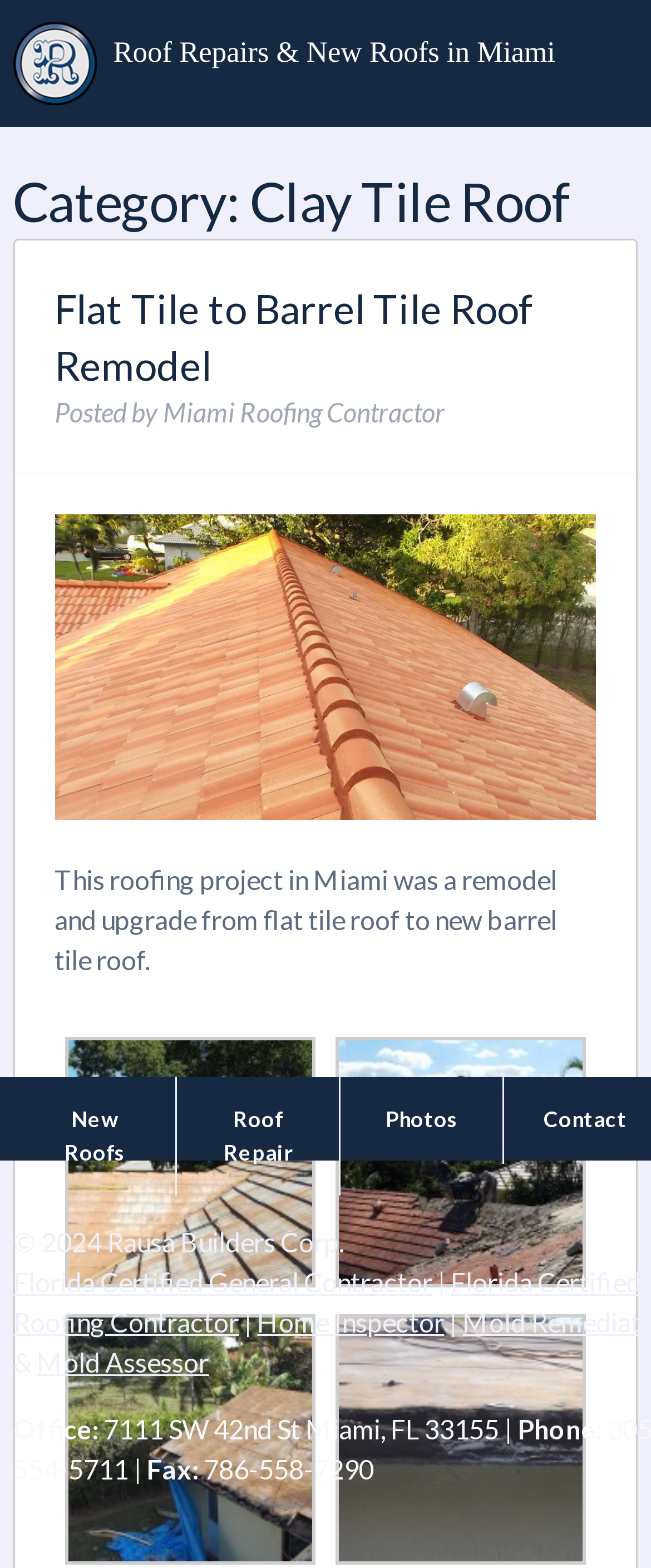Find the bounding box coordinates of the element you need to click on to perform this action: 'View the 'Flat Tile to Barrel Tile Roof Remodel' project'. The coordinates should be represented by four float values between 0 and 1, in the format [left, top, right, bottom].

[0.084, 0.181, 0.823, 0.248]